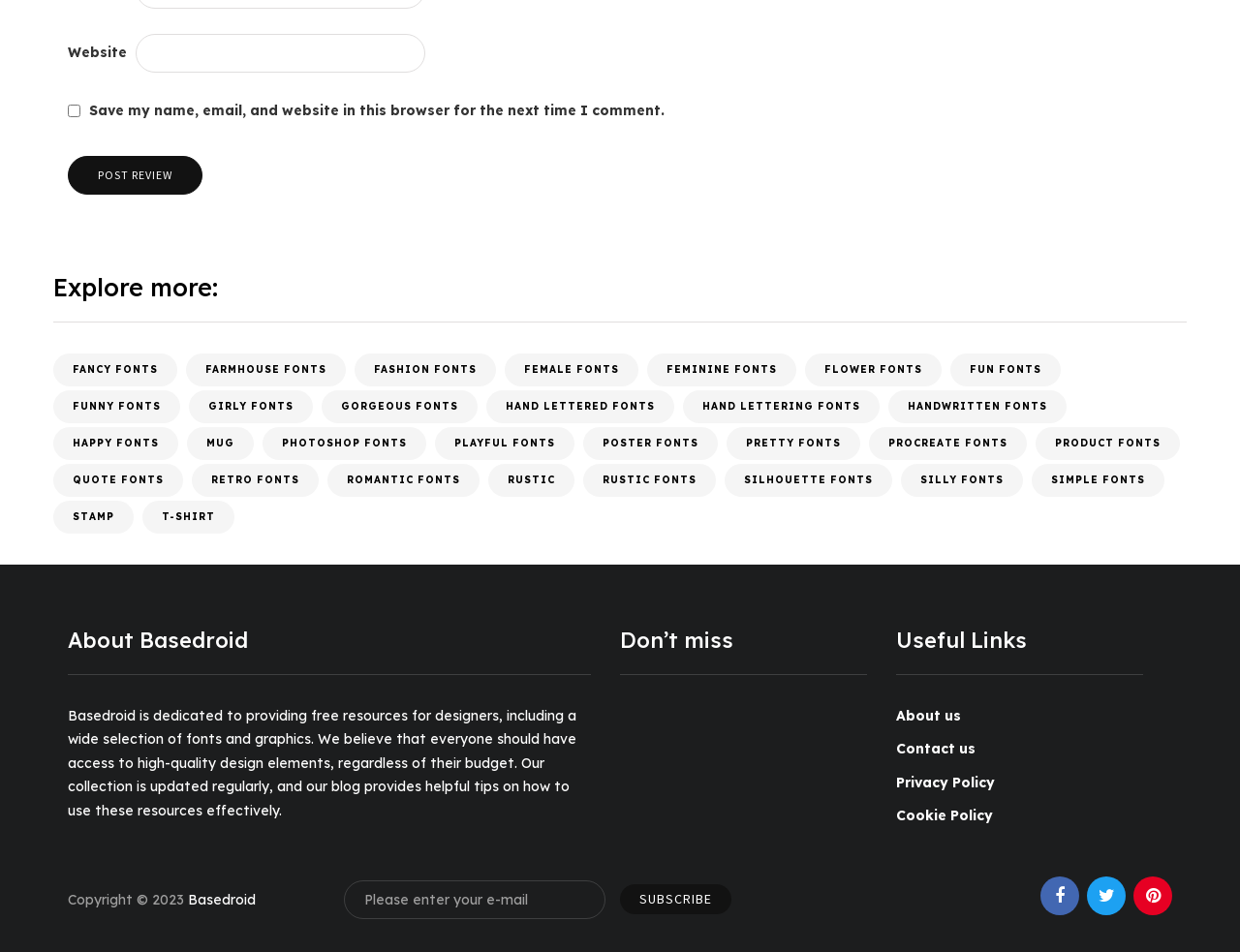Determine the bounding box coordinates of the clickable element to complete this instruction: "Subscribe to newsletter". Provide the coordinates in the format of four float numbers between 0 and 1, [left, top, right, bottom].

[0.5, 0.929, 0.59, 0.961]